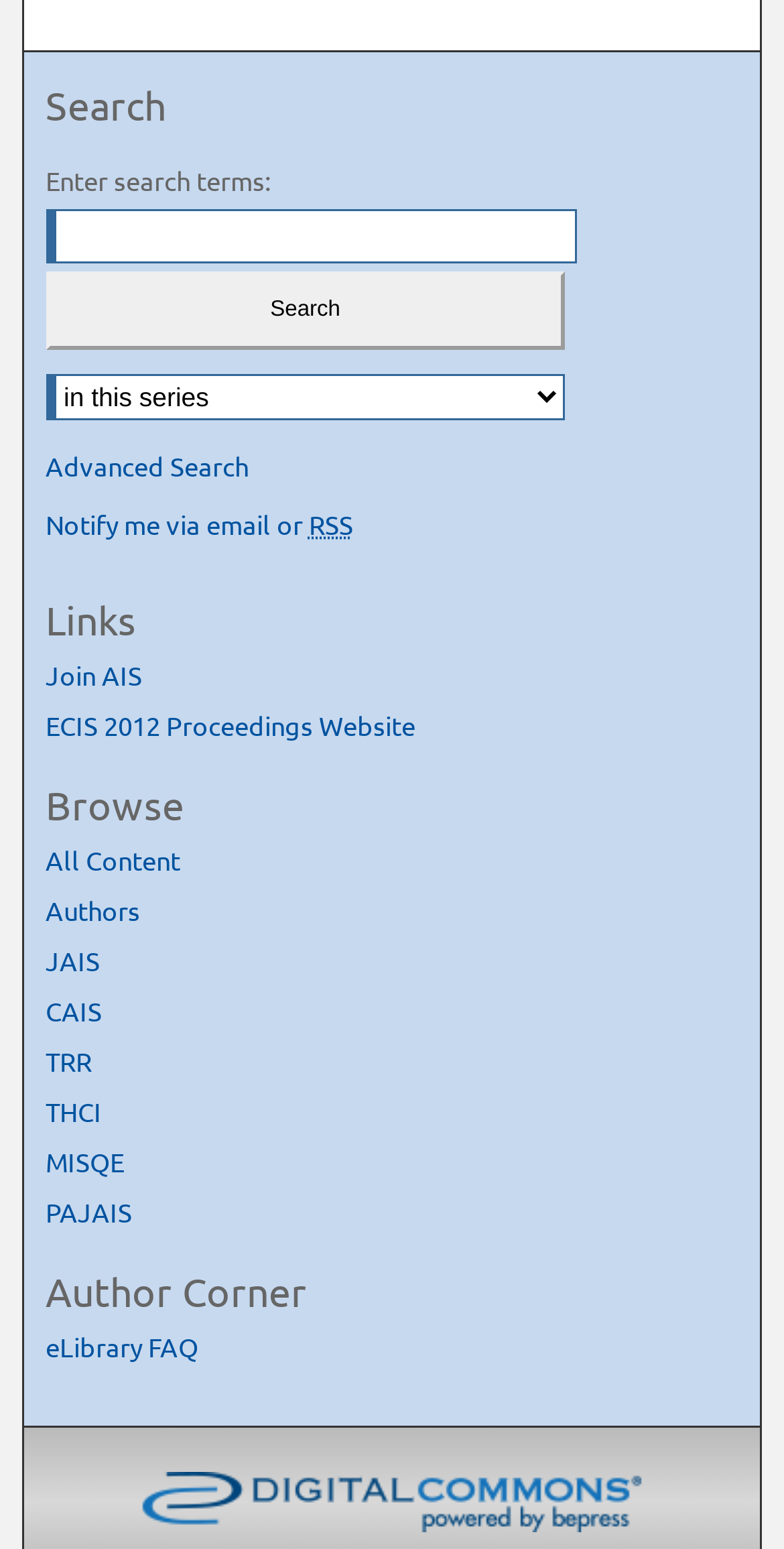Please locate the bounding box coordinates for the element that should be clicked to achieve the following instruction: "Go to Advanced Search". Ensure the coordinates are given as four float numbers between 0 and 1, i.e., [left, top, right, bottom].

[0.058, 0.249, 0.317, 0.271]